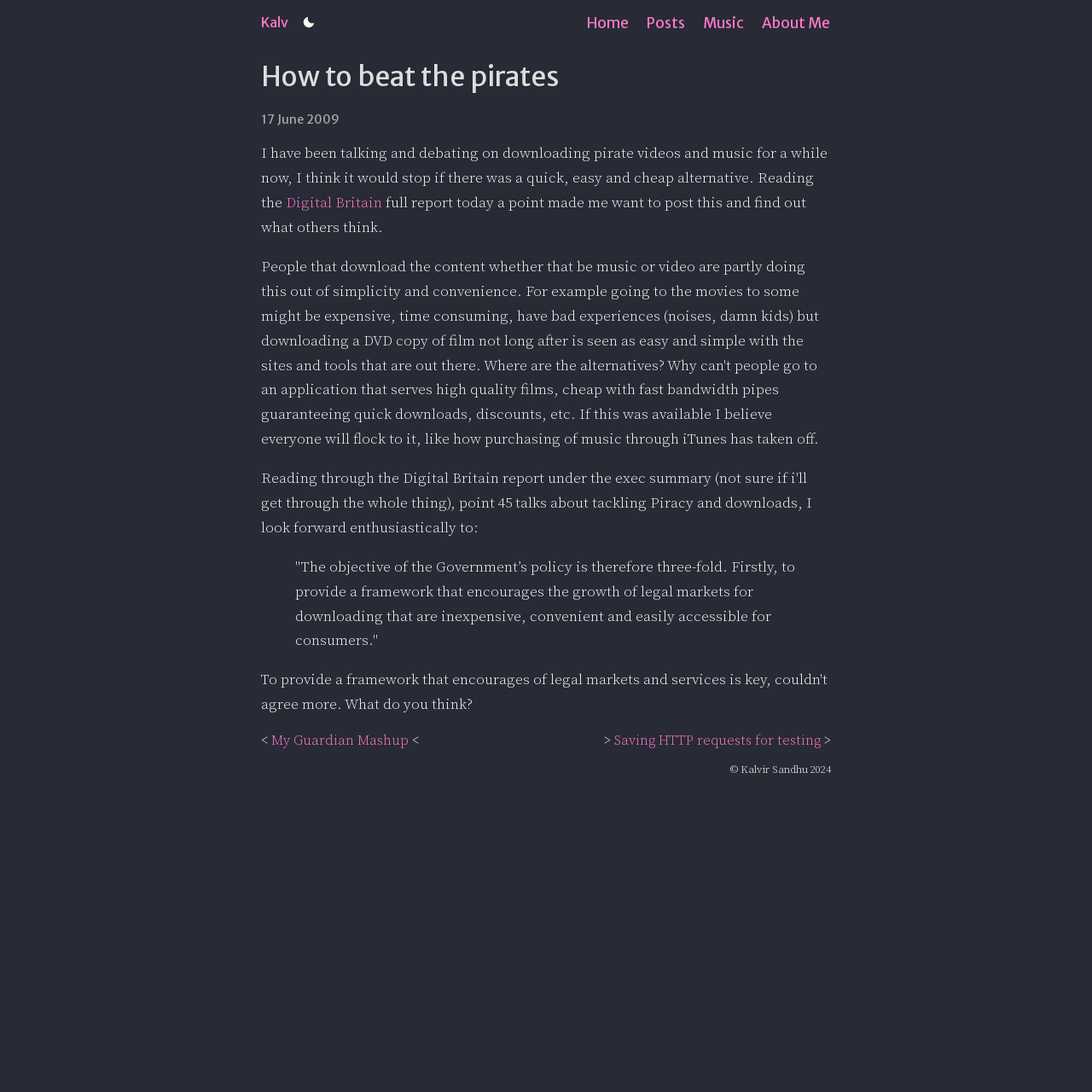Indicate the bounding box coordinates of the element that must be clicked to execute the instruction: "Visit VirginMedia.ie". The coordinates should be given as four float numbers between 0 and 1, i.e., [left, top, right, bottom].

None